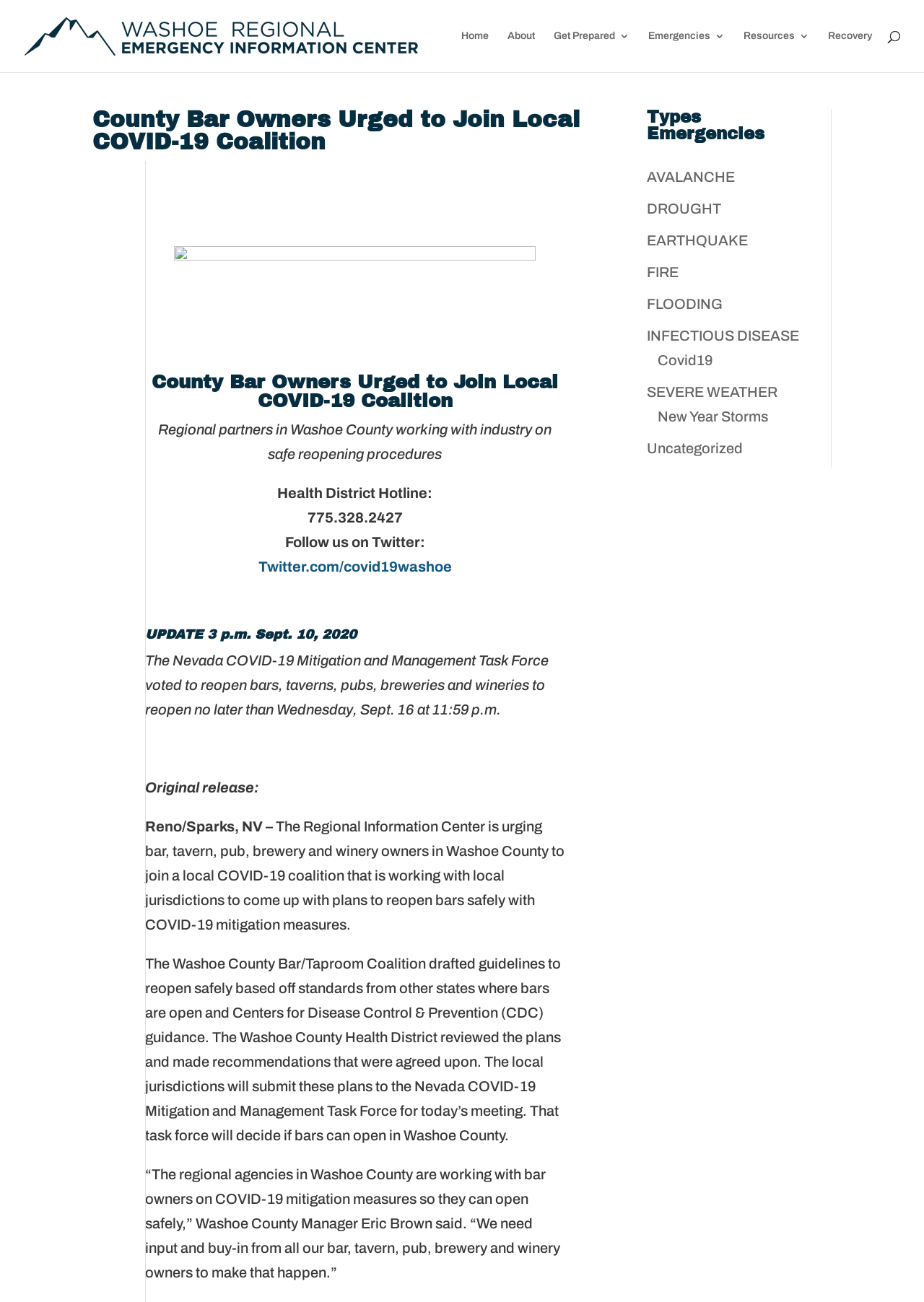Analyze and describe the webpage in a detailed narrative.

The webpage appears to be a news article or press release from the Emergency Washoe organization. At the top of the page, there is a logo image and a link to "Emergency Washoe" on the left, and a navigation menu with links to "Home", "About", "Get Prepared", "Emergencies", "Resources", and "Recovery" on the right.

Below the navigation menu, there is a main heading that reads "County Bar Owners Urged to Join Local COVID-19 Coalition". This is followed by a subheading and a brief introduction to the article.

The main content of the article is divided into sections, with headings and paragraphs of text. The article discusses the reopening of bars, taverns, pubs, breweries, and wineries in Washoe County, and the efforts of the Regional Information Center to work with local jurisdictions to develop plans for safe reopening.

There are several paragraphs of text that provide more information on the guidelines drafted by the Washoe County Bar/Taproom Coalition, the review process by the Washoe County Health District, and the submission of the plans to the Nevada COVID-19 Mitigation and Management Task Force.

On the right side of the page, there is a section with a heading "Types of Emergencies" and a list of links to different types of emergencies, including avalanche, drought, earthquake, fire, flooding, infectious disease, severe weather, and uncategorized.

Throughout the page, there are also links to external resources, such as Twitter and a hotline phone number. The overall layout of the page is clean and easy to read, with clear headings and concise text.